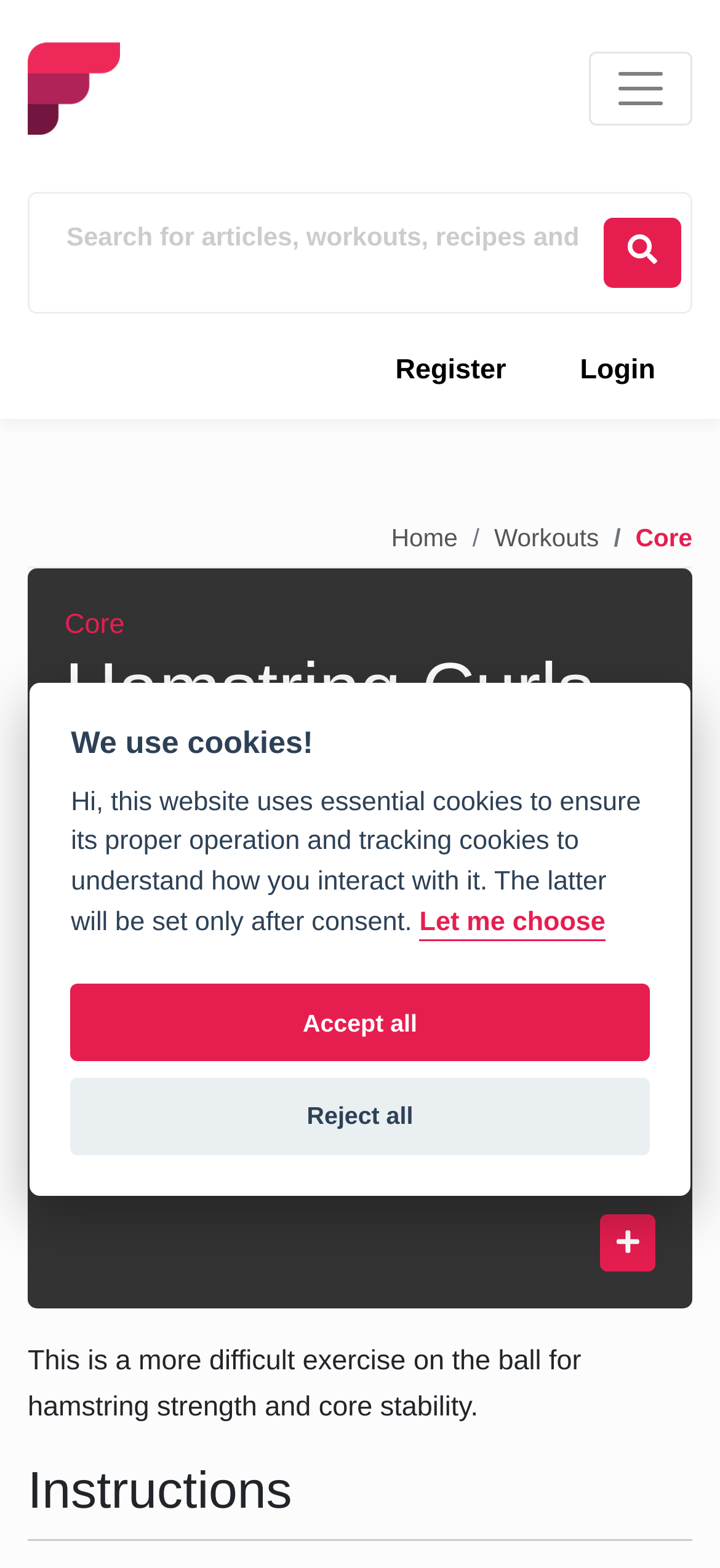Determine the coordinates of the bounding box that should be clicked to complete the instruction: "Search for something". The coordinates should be represented by four float numbers between 0 and 1: [left, top, right, bottom].

[0.092, 0.129, 0.841, 0.171]